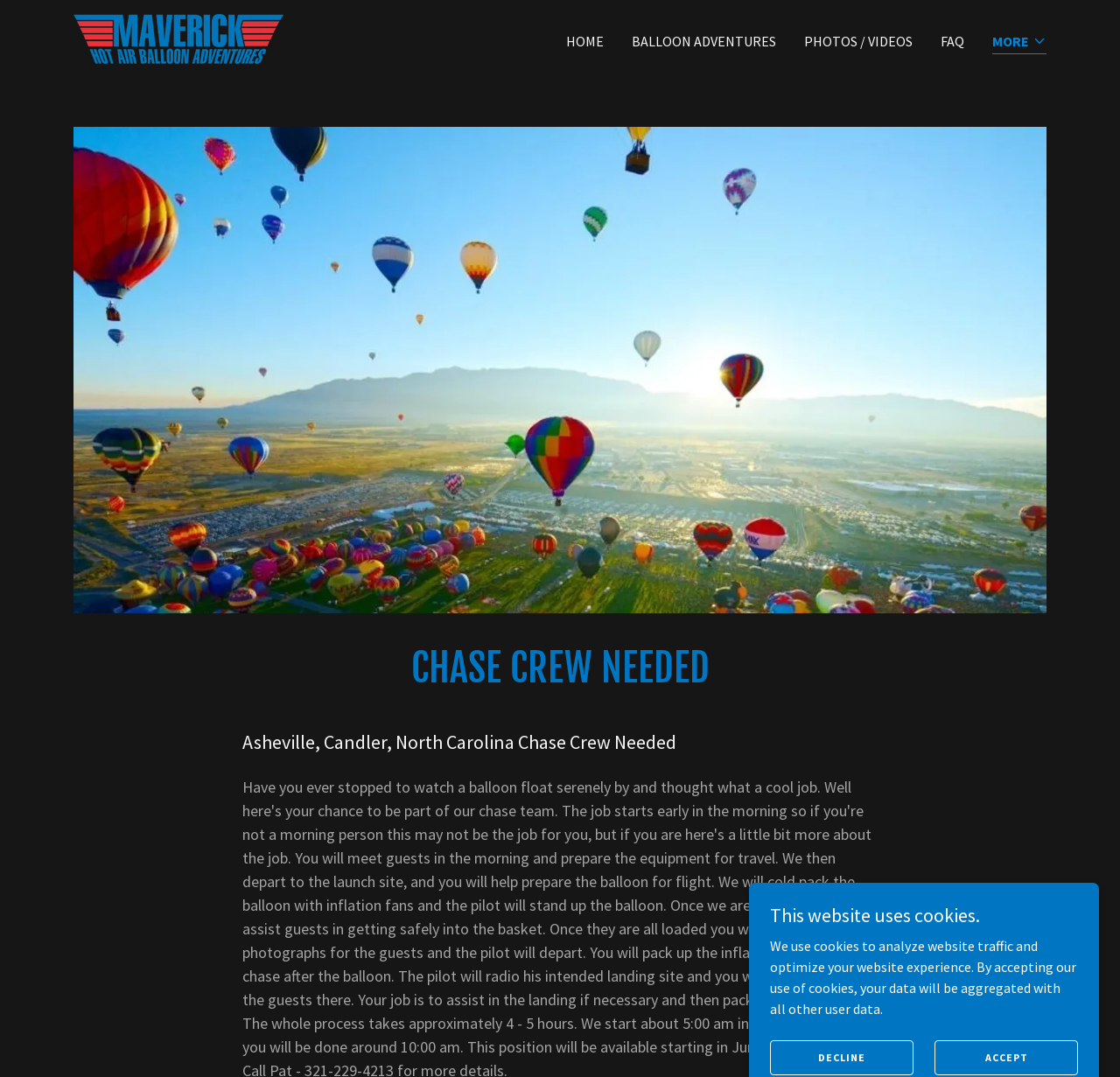Please find the top heading of the webpage and generate its text.

CHASE CREW NEEDED